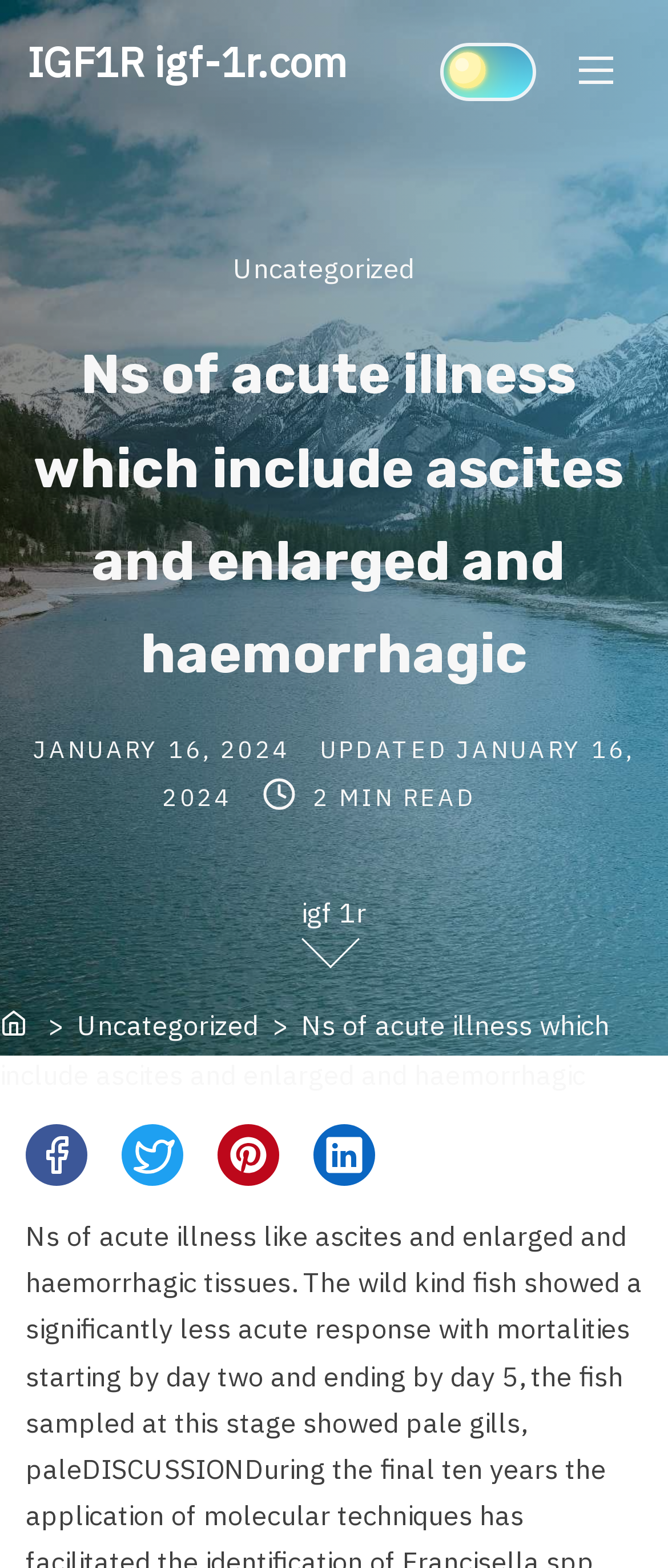Please locate the bounding box coordinates for the element that should be clicked to achieve the following instruction: "Visit the home page". Ensure the coordinates are given as four float numbers between 0 and 1, i.e., [left, top, right, bottom].

[0.0, 0.644, 0.051, 0.666]